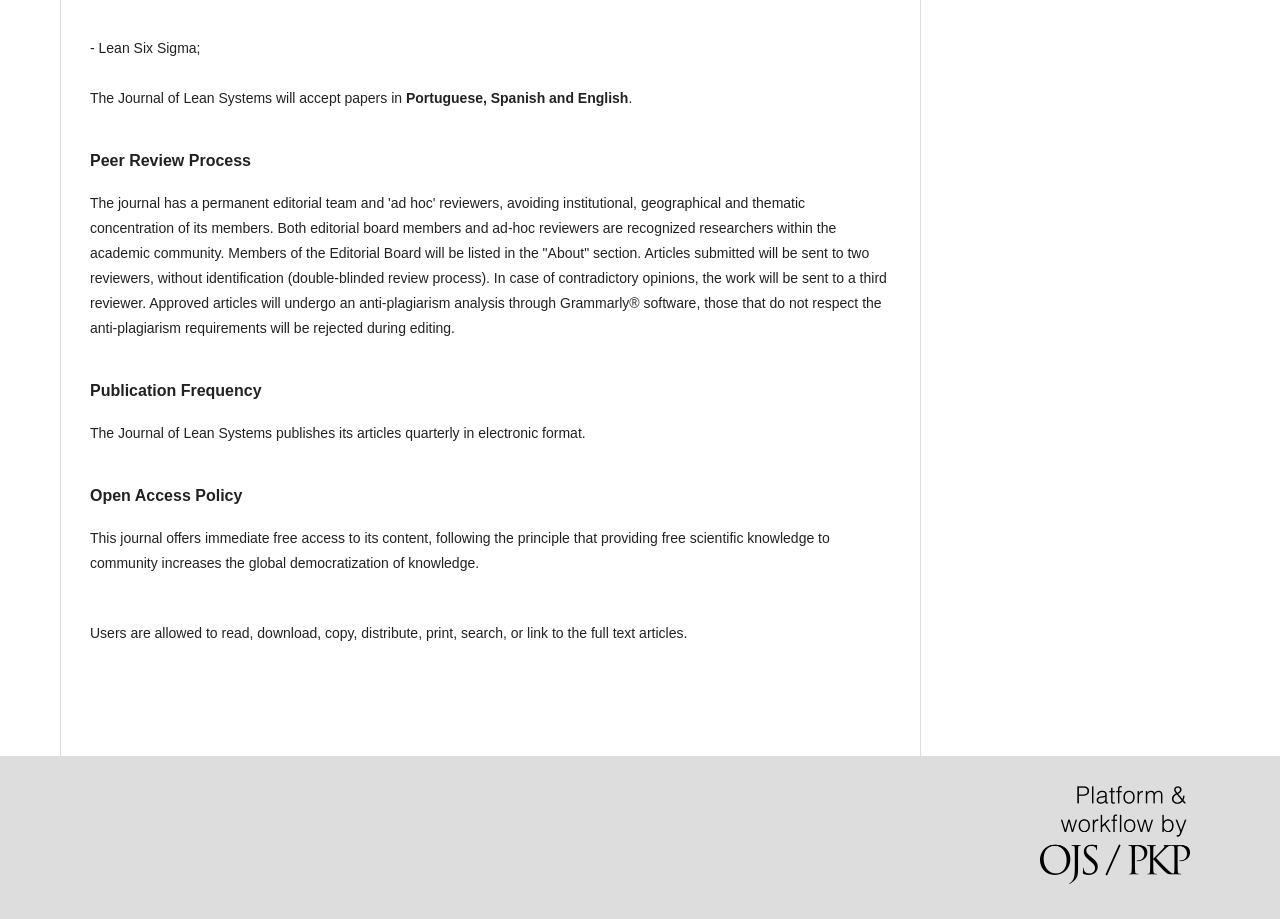How often are articles published?
Look at the image and construct a detailed response to the question.

I found the heading 'Publication Frequency' and the text 'The Journal of Lean Systems publishes its articles quarterly in electronic format.' which indicates the frequency of article publication.